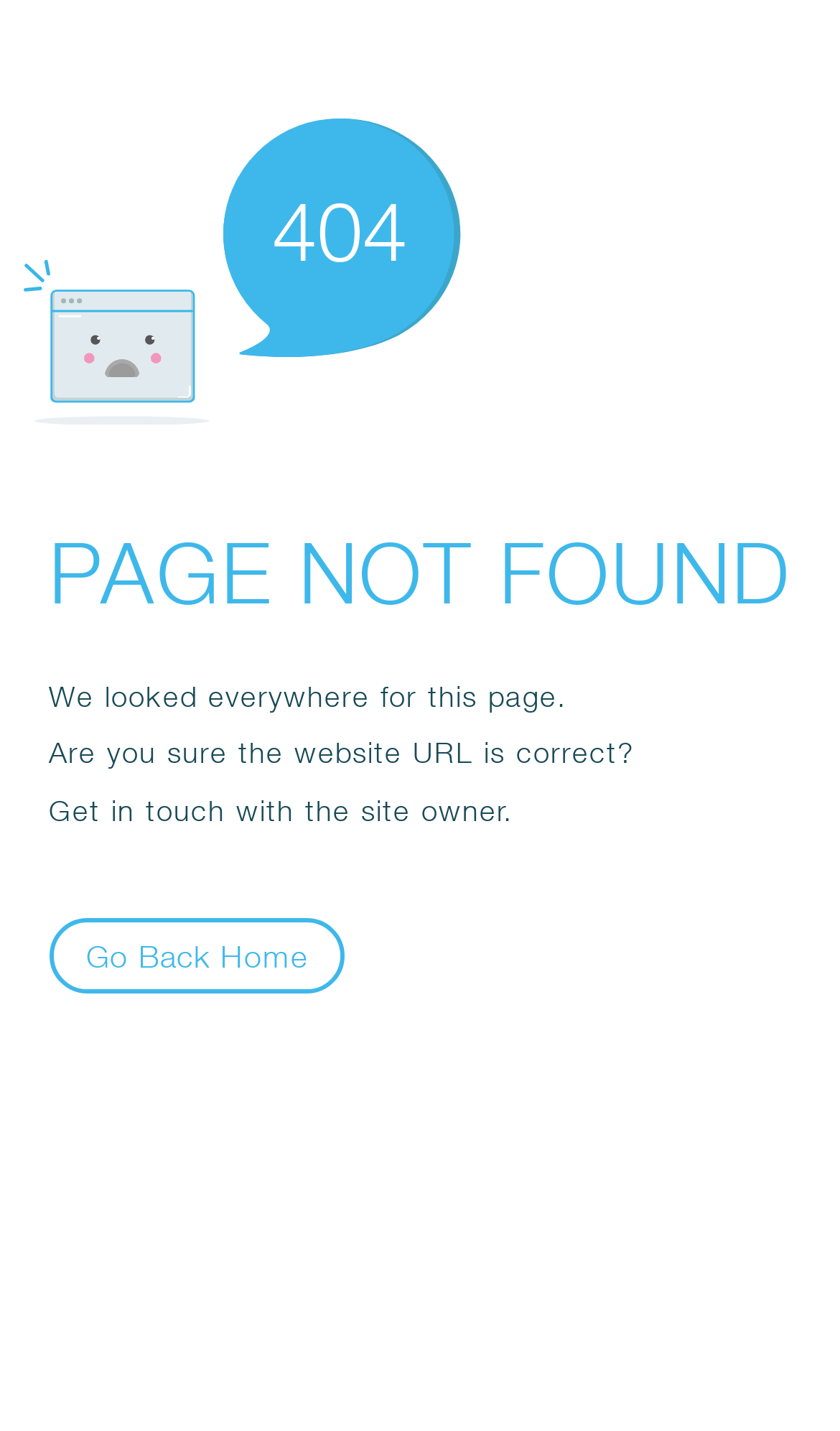Give a detailed explanation of the elements present on the webpage.

The webpage displays an error message, indicating that the page was not found. At the top left of the page, there is a small icon represented by an SVG element. Below the icon, a large "404" text is prominently displayed. 

The main error message "PAGE NOT FOUND" is centered on the page, in a relatively large font size. 

Below the main error message, there are three paragraphs of text. The first paragraph reads "We looked everywhere for this page." The second paragraph asks "Are you sure the website URL is correct?" The third paragraph suggests "Get in touch with the site owner." 

At the bottom of the page, there is a "Go Back Home" button, positioned slightly above the bottom left corner of the page.